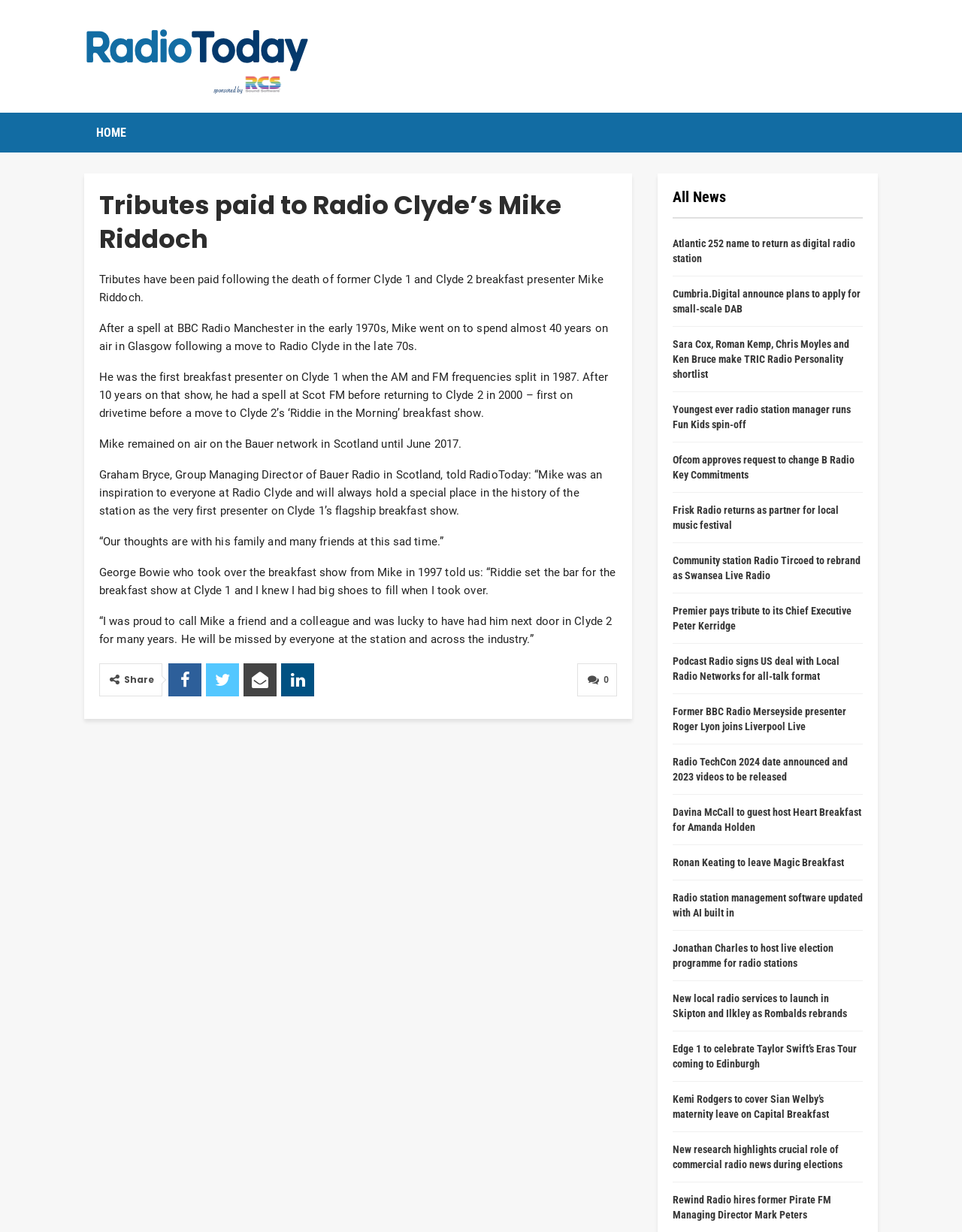Using the information from the screenshot, answer the following question thoroughly:
What is the name of the company that Mike worked for until June 2017?

According to the article, Mike remained on air on the Bauer network in Scotland until June 2017.